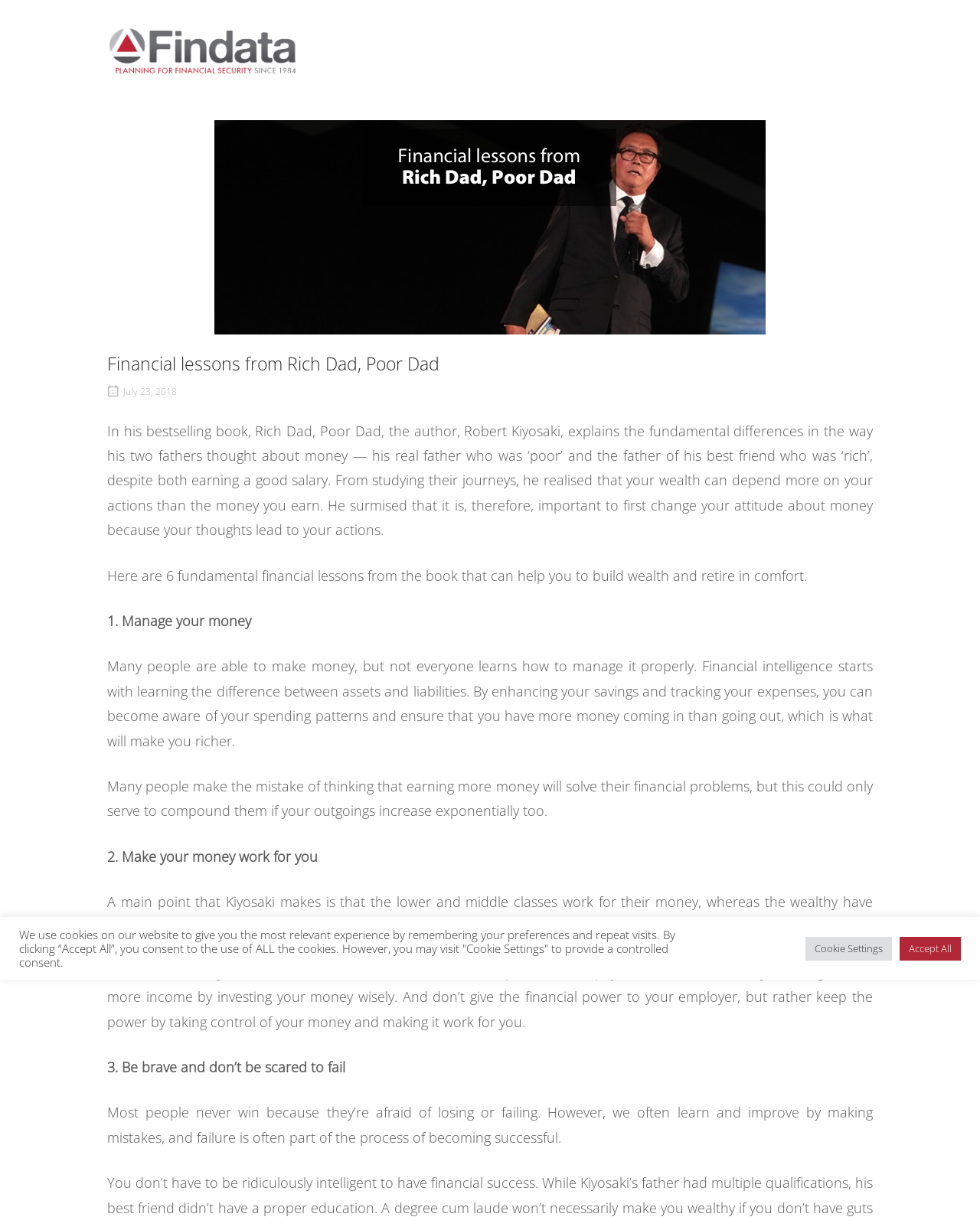What is the first financial lesson from the book?
Based on the screenshot, provide your answer in one word or phrase.

Manage your money